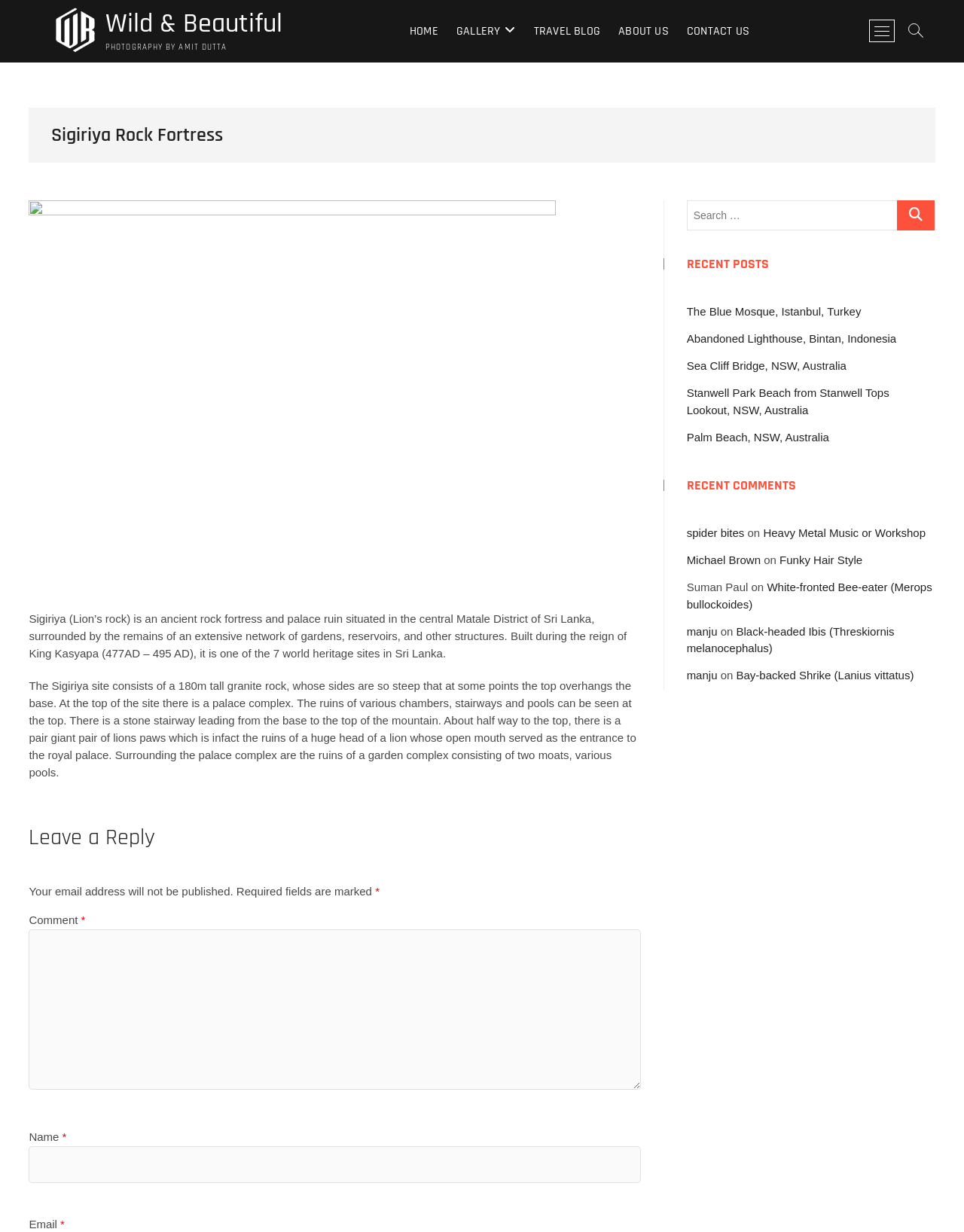Ascertain the bounding box coordinates for the UI element detailed here: "Heavy Metal Music or Workshop". The coordinates should be provided as [left, top, right, bottom] with each value being a float between 0 and 1.

[0.792, 0.427, 0.96, 0.437]